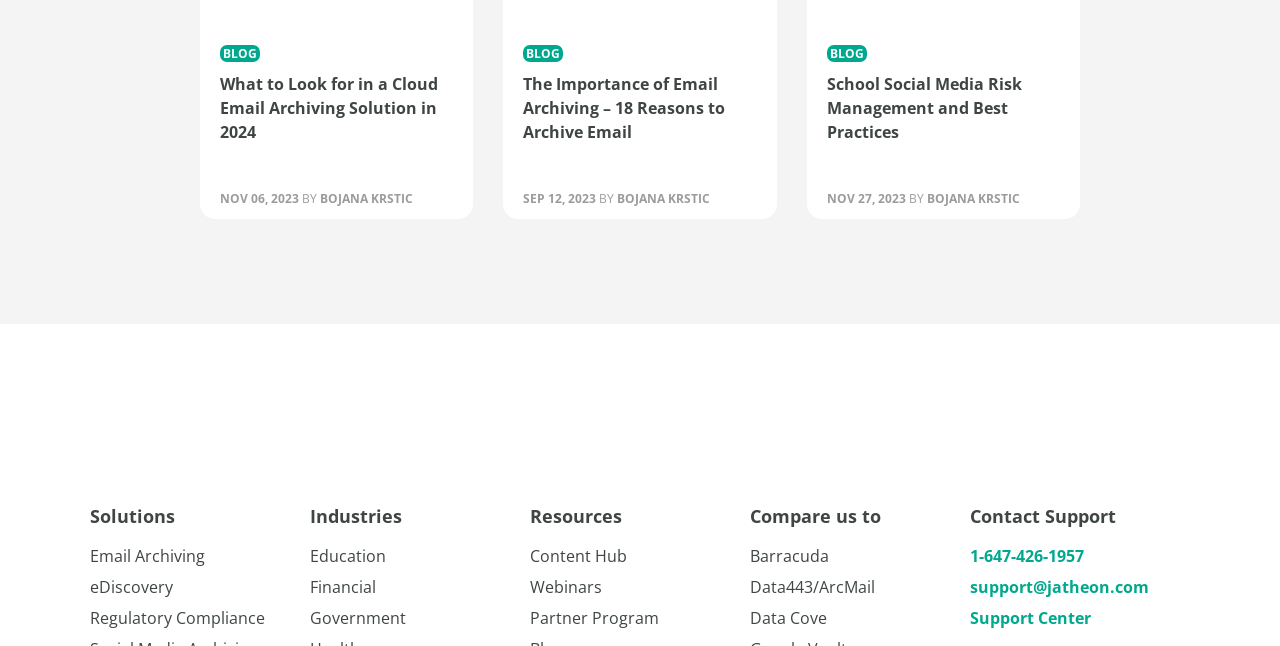Answer in one word or a short phrase: 
How many categories are listed under Solutions?

3